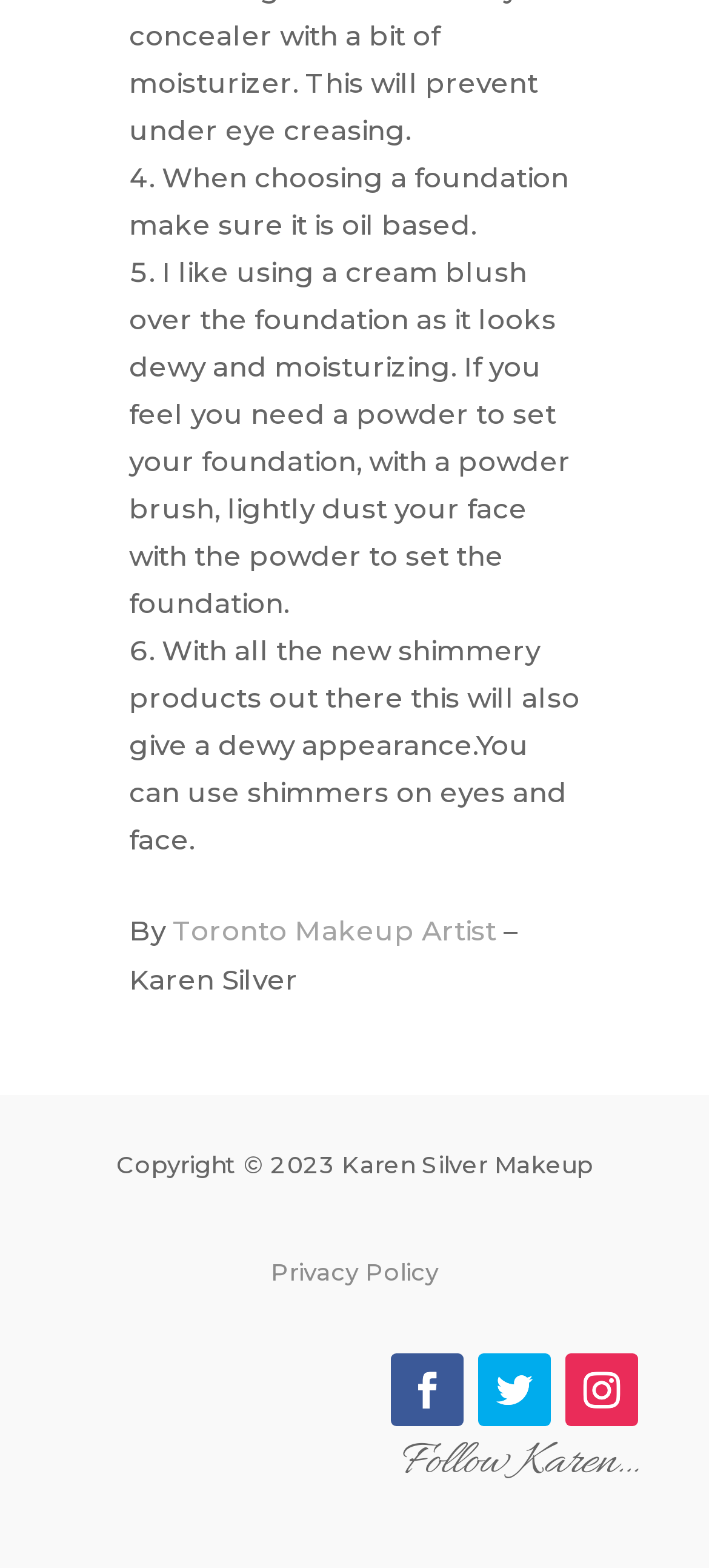Extract the bounding box of the UI element described as: "Privacy Policy".

[0.349, 0.794, 0.651, 0.828]